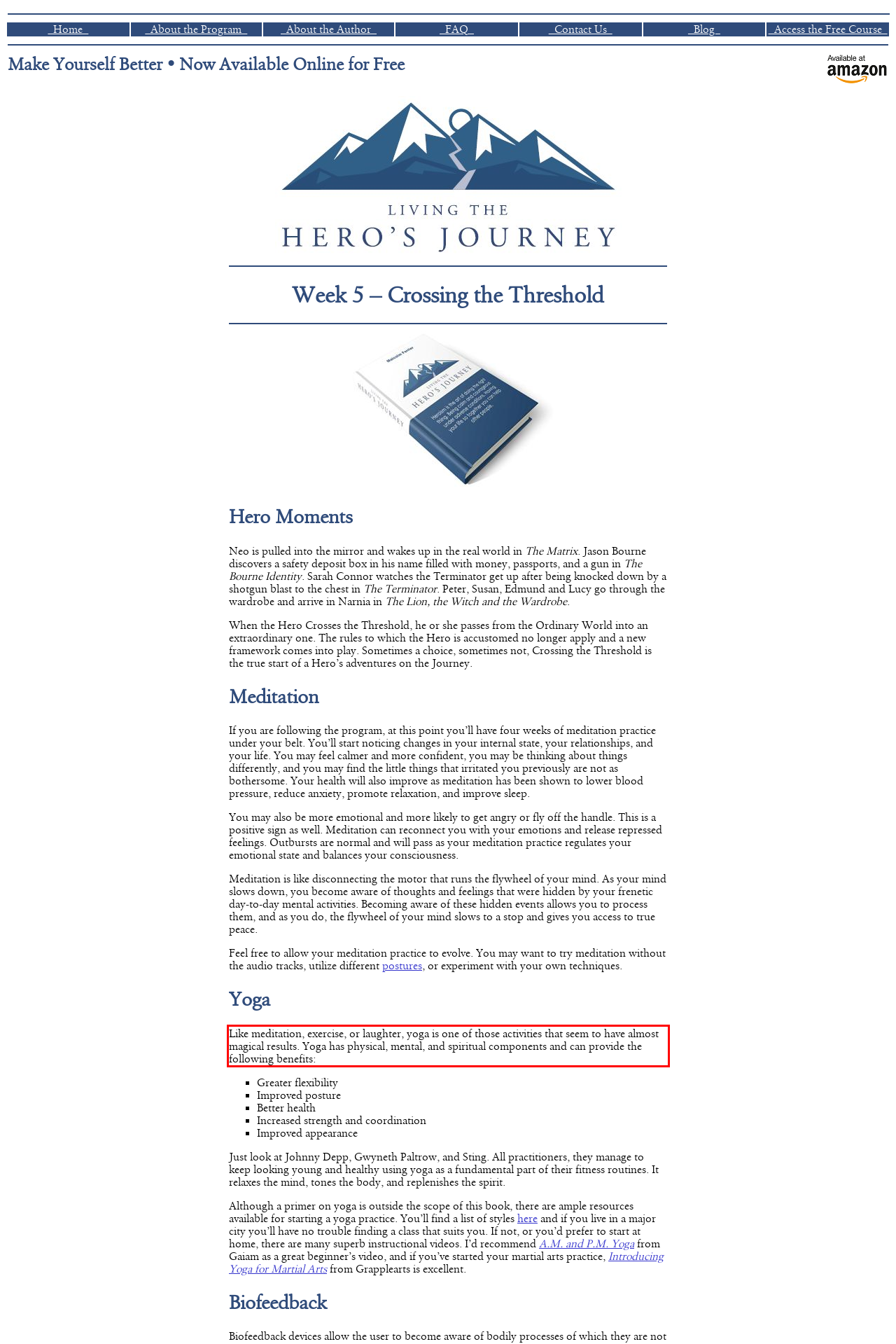Given a screenshot of a webpage containing a red bounding box, perform OCR on the text within this red bounding box and provide the text content.

Like meditation, exercise, or laughter, yoga is one of those activities that seem to have almost magical results. Yoga has physical, mental, and spiritual components and can provide the following benefits: